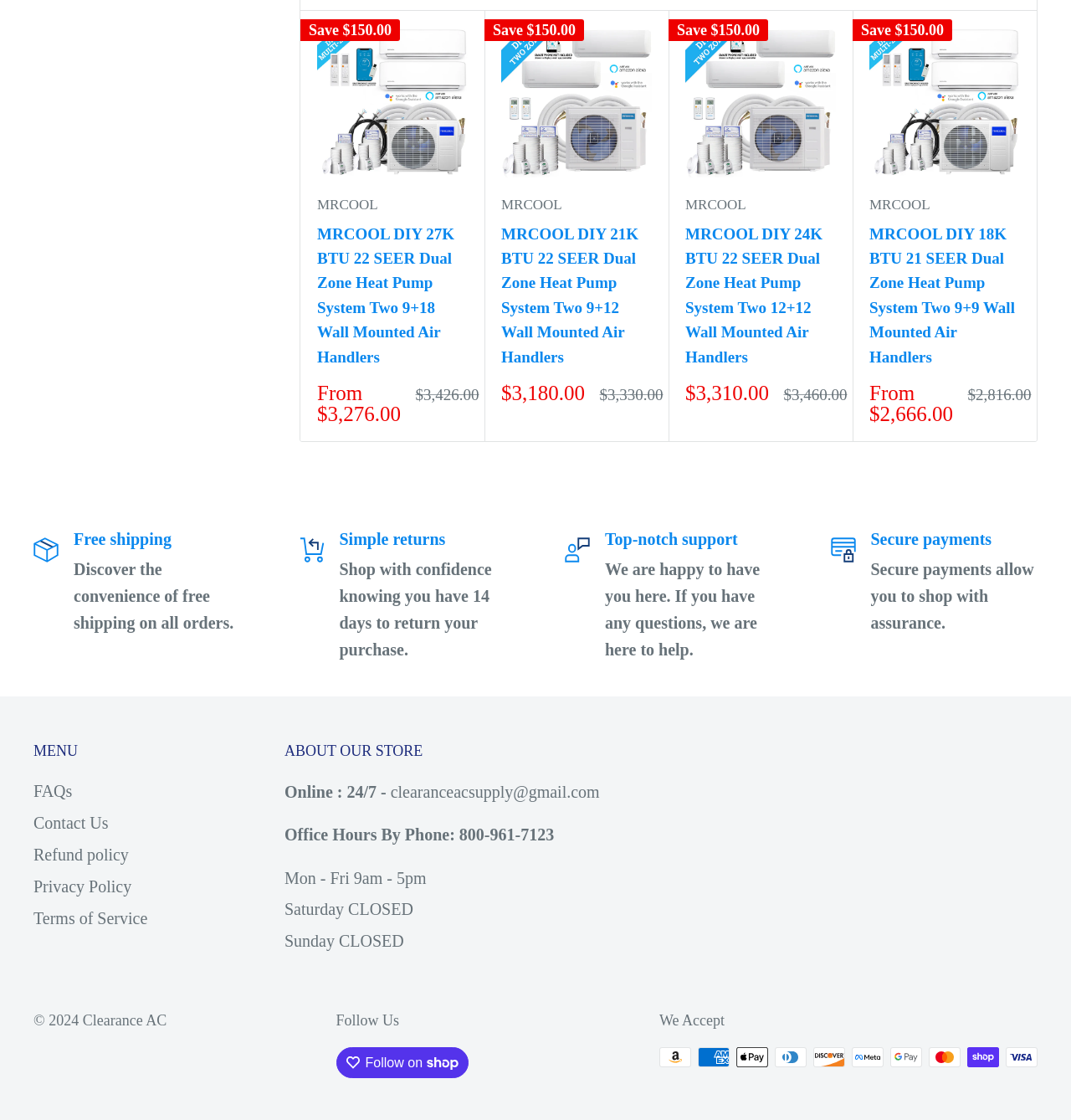Provide the bounding box for the UI element matching this description: "Privacy Policy".

[0.031, 0.777, 0.211, 0.806]